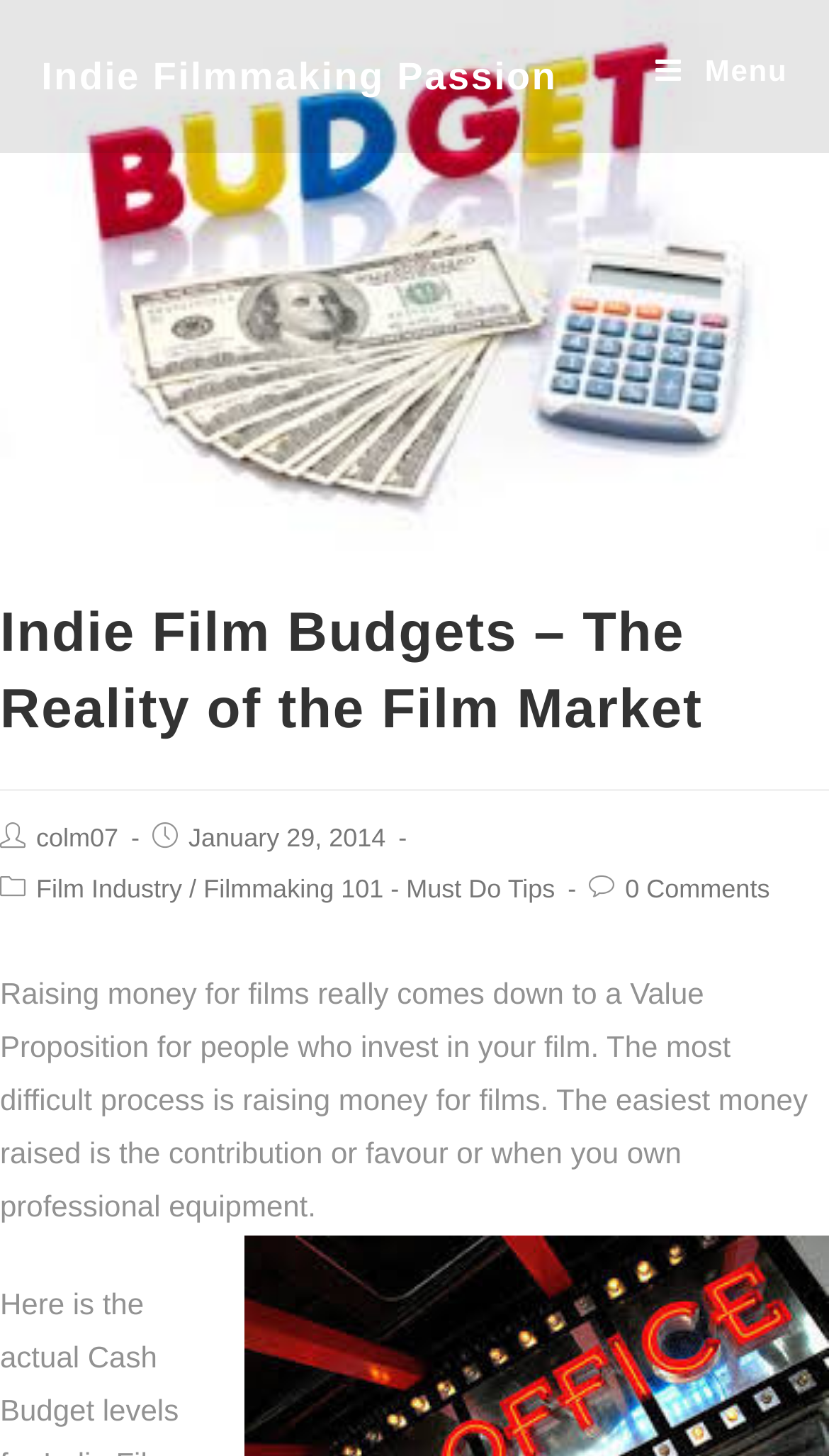What is the category of the article?
Utilize the image to construct a detailed and well-explained answer.

I found the category of the article by looking at the link element that says 'Film Industry' which is located below the header and above the main content of the webpage.